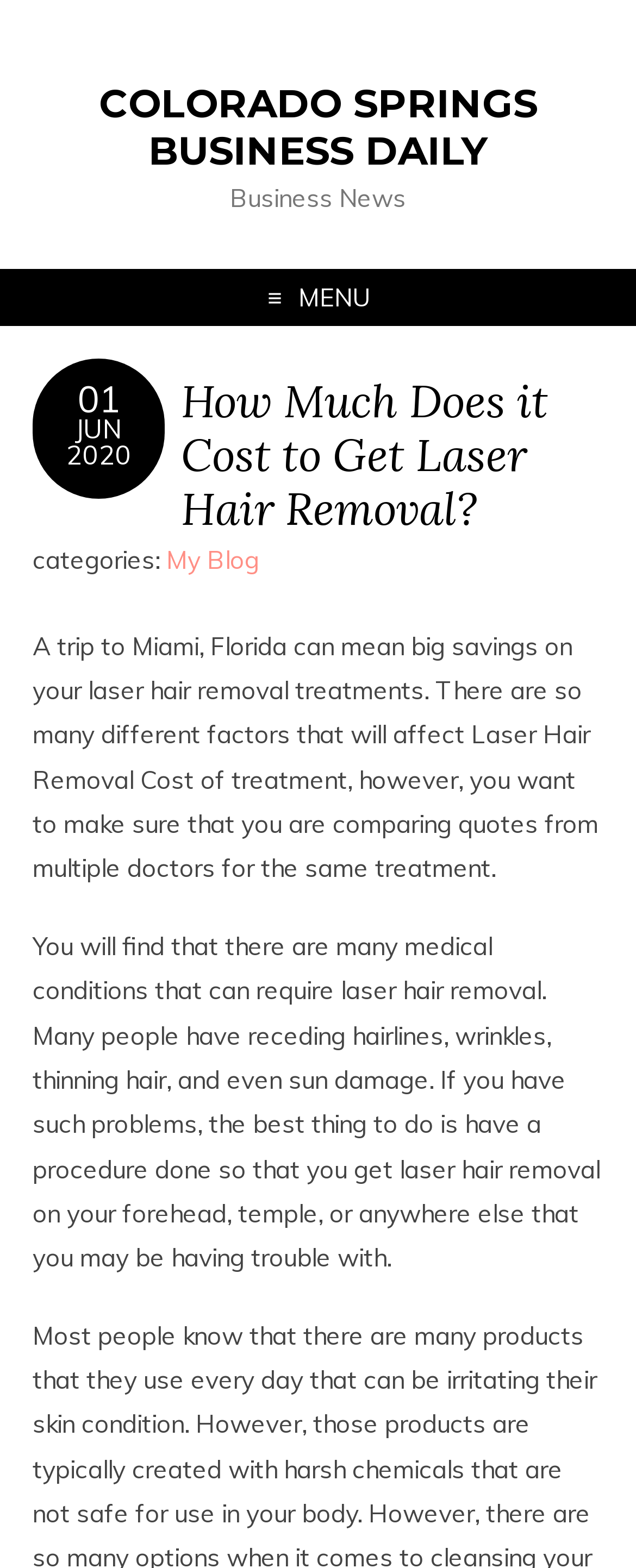What is the topic of the article?
Kindly give a detailed and elaborate answer to the question.

I found the topic of the article by reading the headings and subheadings, and found that 'Laser Hair Removal Cost' is a prominent topic mentioned in the article.